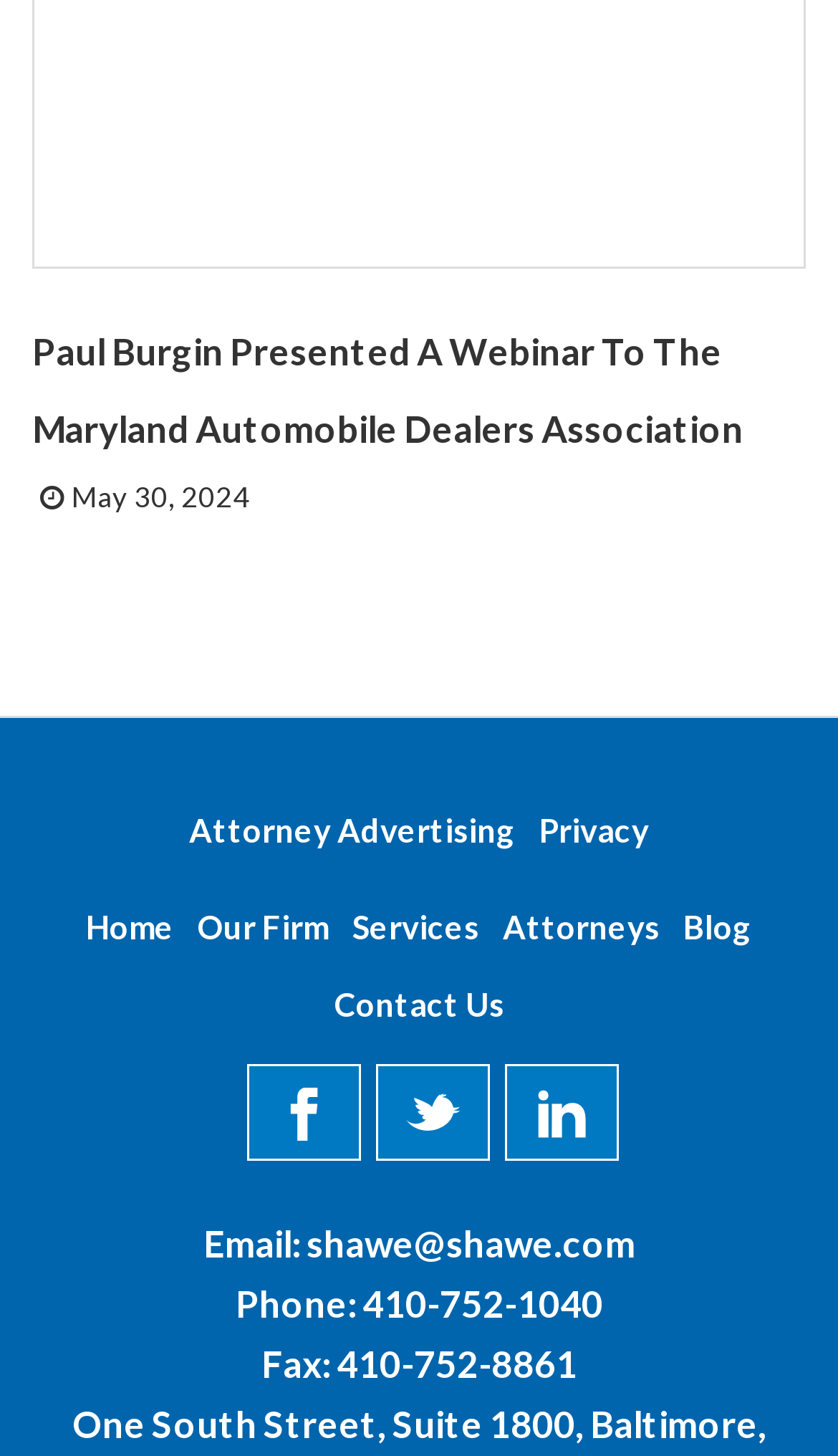Determine the bounding box coordinates of the region that needs to be clicked to achieve the task: "Click on the 'Fax' link".

[0.401, 0.922, 0.688, 0.953]